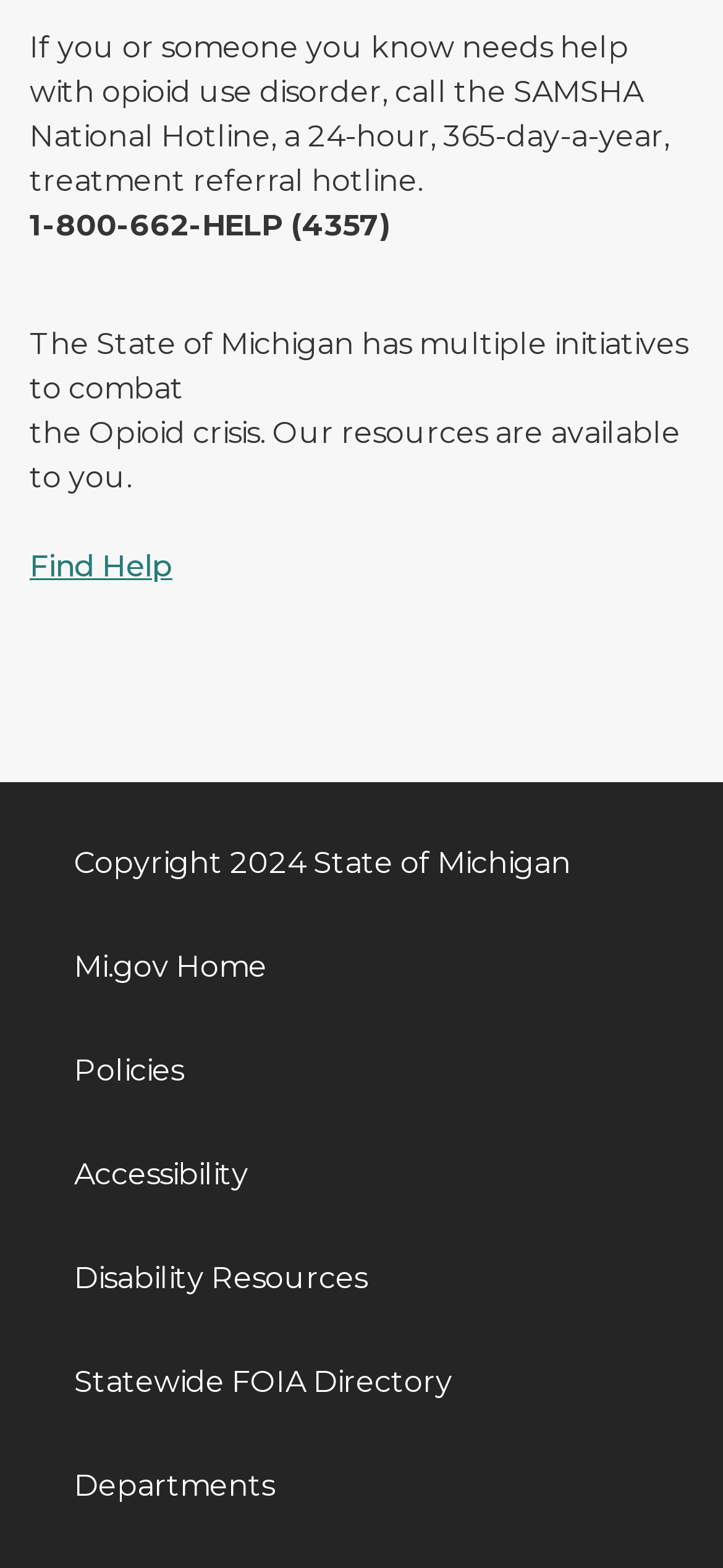Refer to the screenshot and answer the following question in detail:
What is the phone number for the SAMSHA National Hotline?

The phone number can be found in the second StaticText element, which is '1-800-662-HELP (4357)'. This is a 24-hour, 365-day-a-year treatment referral hotline for opioid use disorder.